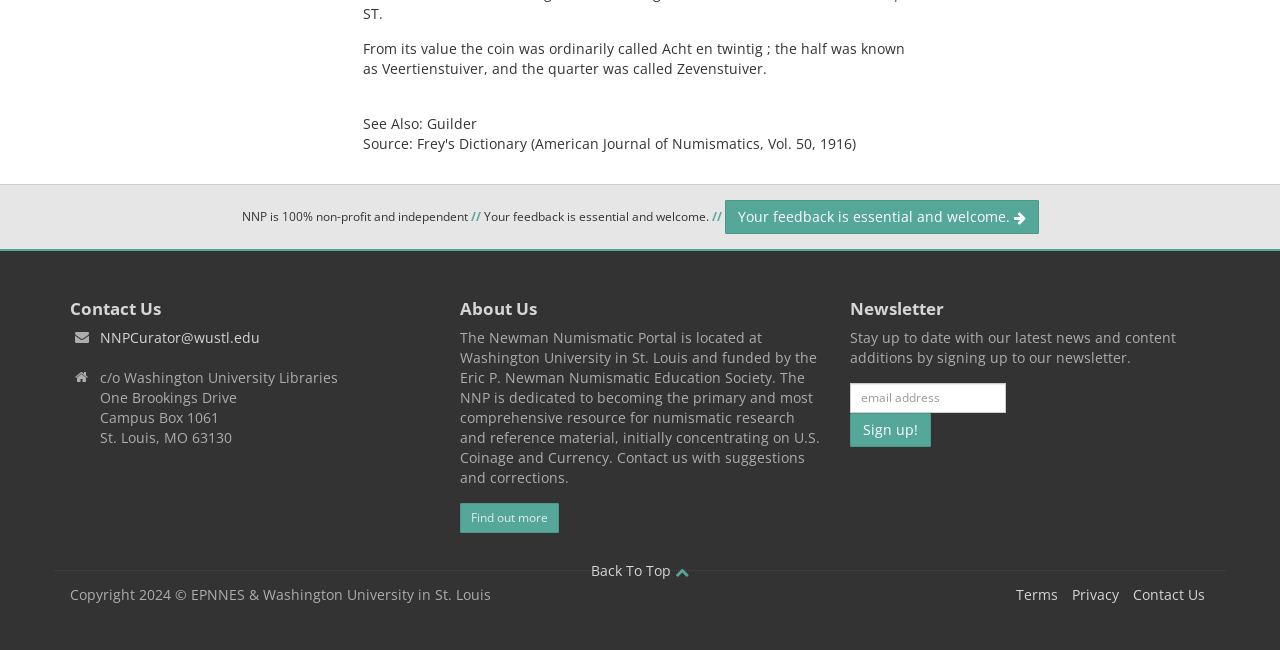From the webpage screenshot, identify the region described by Contact Us. Provide the bounding box coordinates as (top-left x, top-left y, bottom-right x, bottom-right y), with each value being a floating point number between 0 and 1.

[0.885, 0.9, 0.941, 0.929]